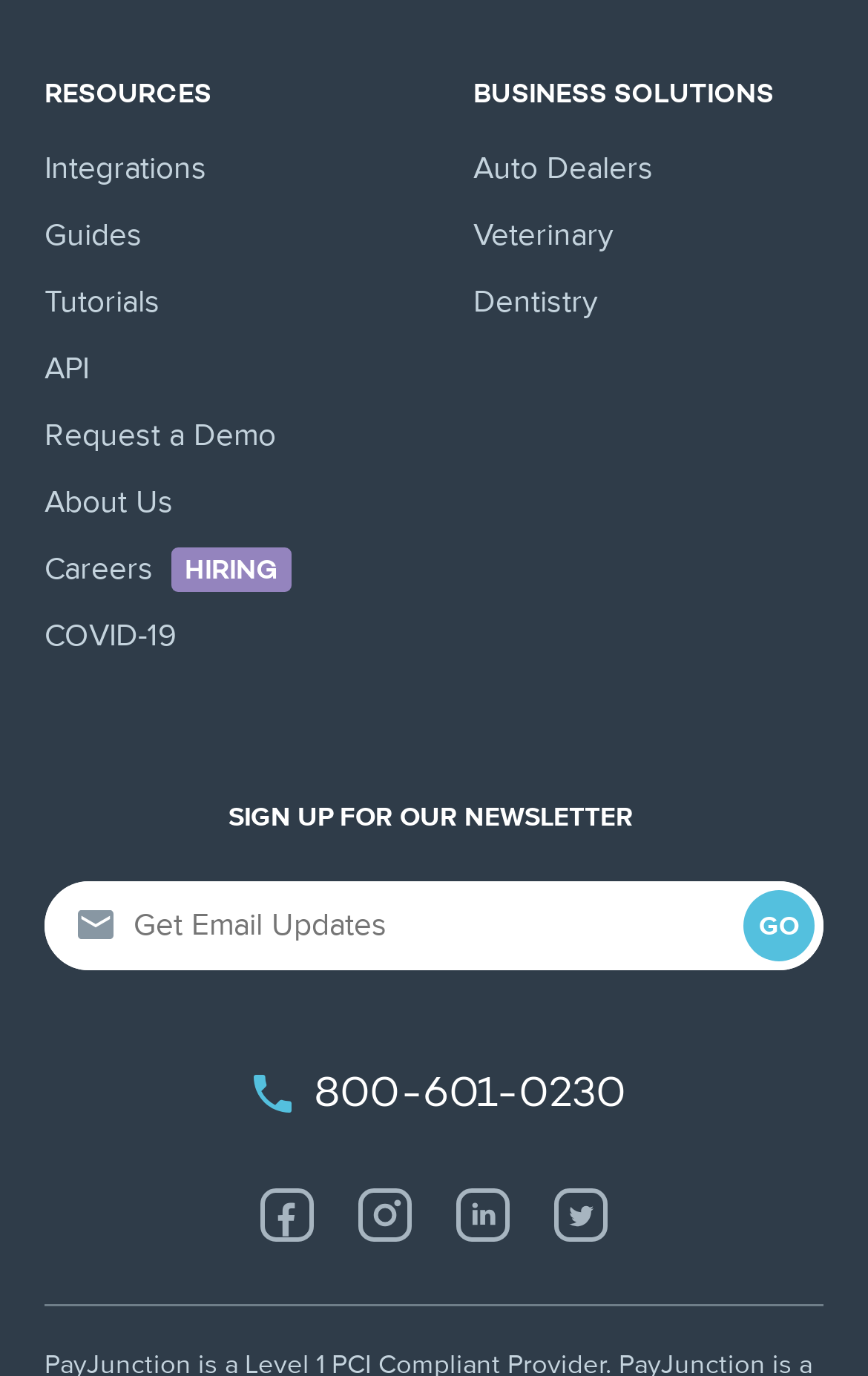Could you locate the bounding box coordinates for the section that should be clicked to accomplish this task: "Check out the 'Happy Day Font'".

None